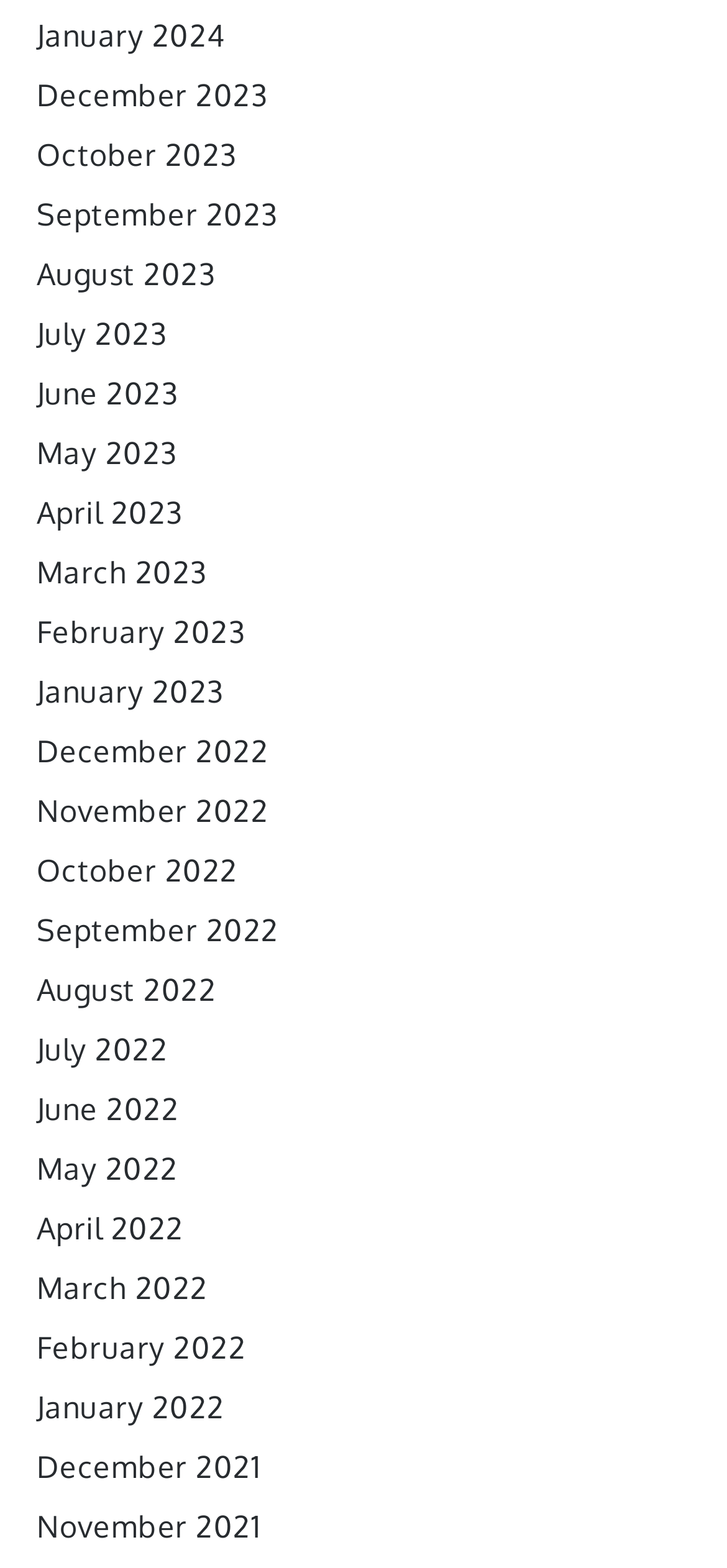Please identify the bounding box coordinates of where to click in order to follow the instruction: "view January 2024".

[0.05, 0.011, 0.309, 0.035]